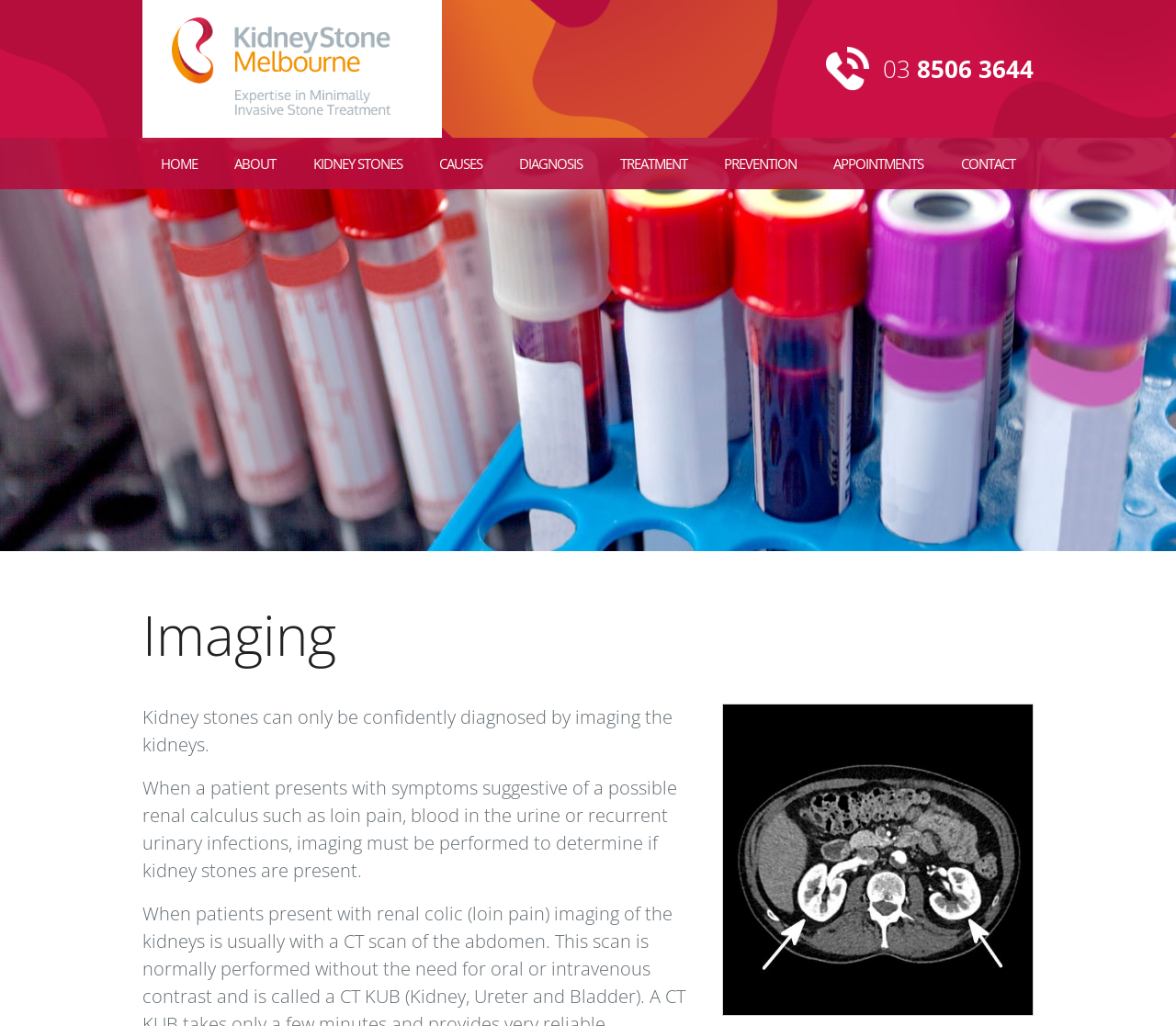Find the bounding box coordinates of the clickable area required to complete the following action: "Click on the phone number '03 8506 3644'".

[0.702, 0.04, 0.879, 0.094]